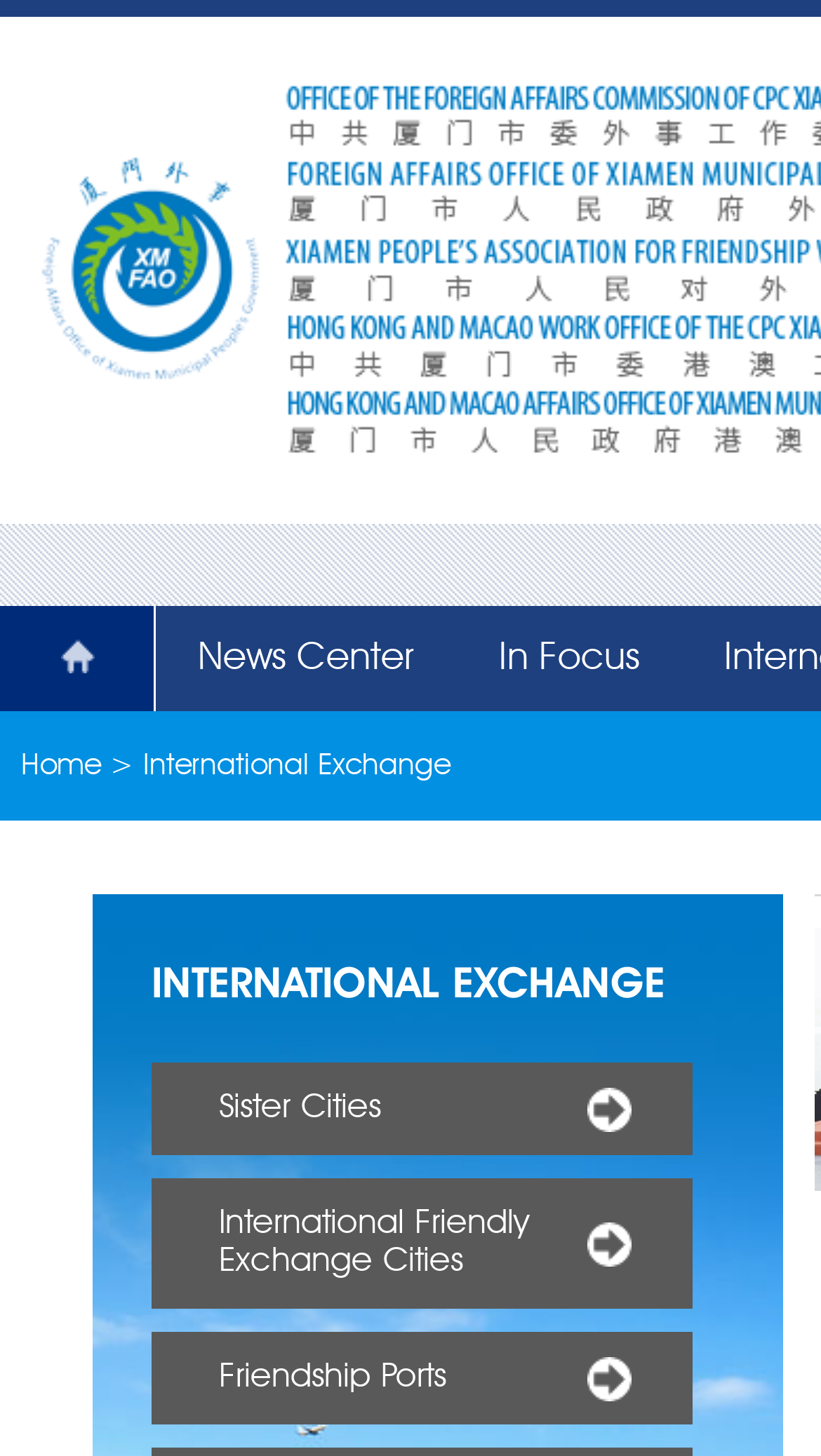Find the bounding box coordinates for the HTML element described as: "Catalog". The coordinates should consist of four float values between 0 and 1, i.e., [left, top, right, bottom].

None